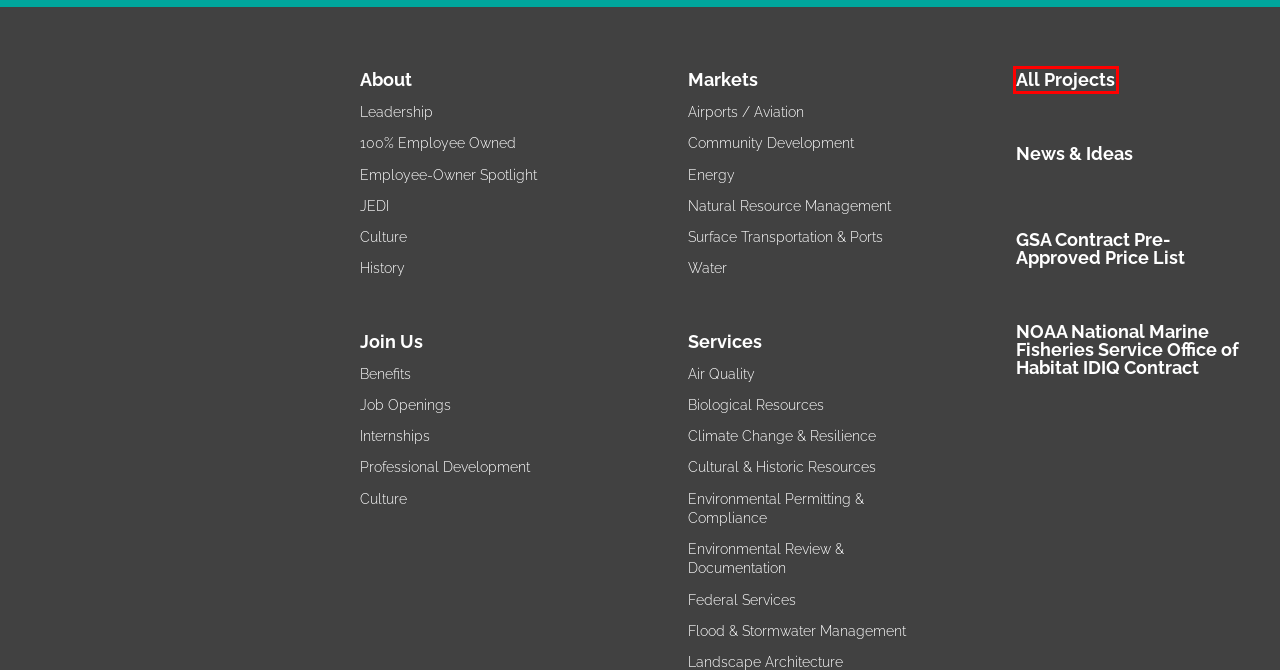Inspect the provided webpage screenshot, concentrating on the element within the red bounding box. Select the description that best represents the new webpage after you click the highlighted element. Here are the candidates:
A. Projects — Environmental Science Associates
B. Professional Development — Environmental Science Associates
C. Markets & Practices — Environmental Science Associates
D. Benefits — Environmental Science Associates
E. 100% Employee-Owned — Environmental Science Associates
F. Culture — Environmental Science Associates
G. Leadership — Environmental Science Associates
H. JEDI — Environmental Science Associates

A